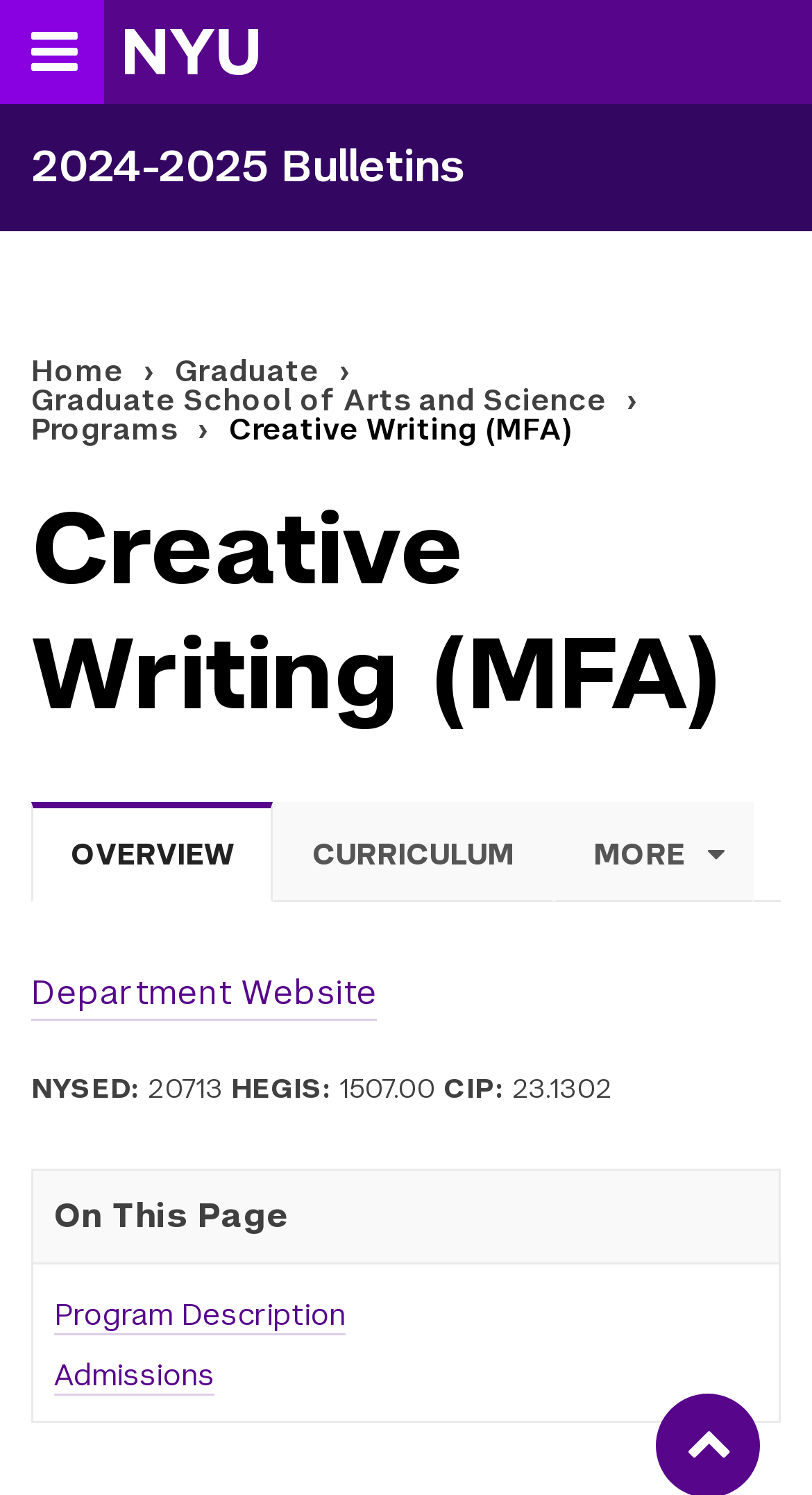Identify the bounding box coordinates of the section to be clicked to complete the task described by the following instruction: "View the Department Website". The coordinates should be four float numbers between 0 and 1, formatted as [left, top, right, bottom].

[0.038, 0.648, 0.464, 0.682]